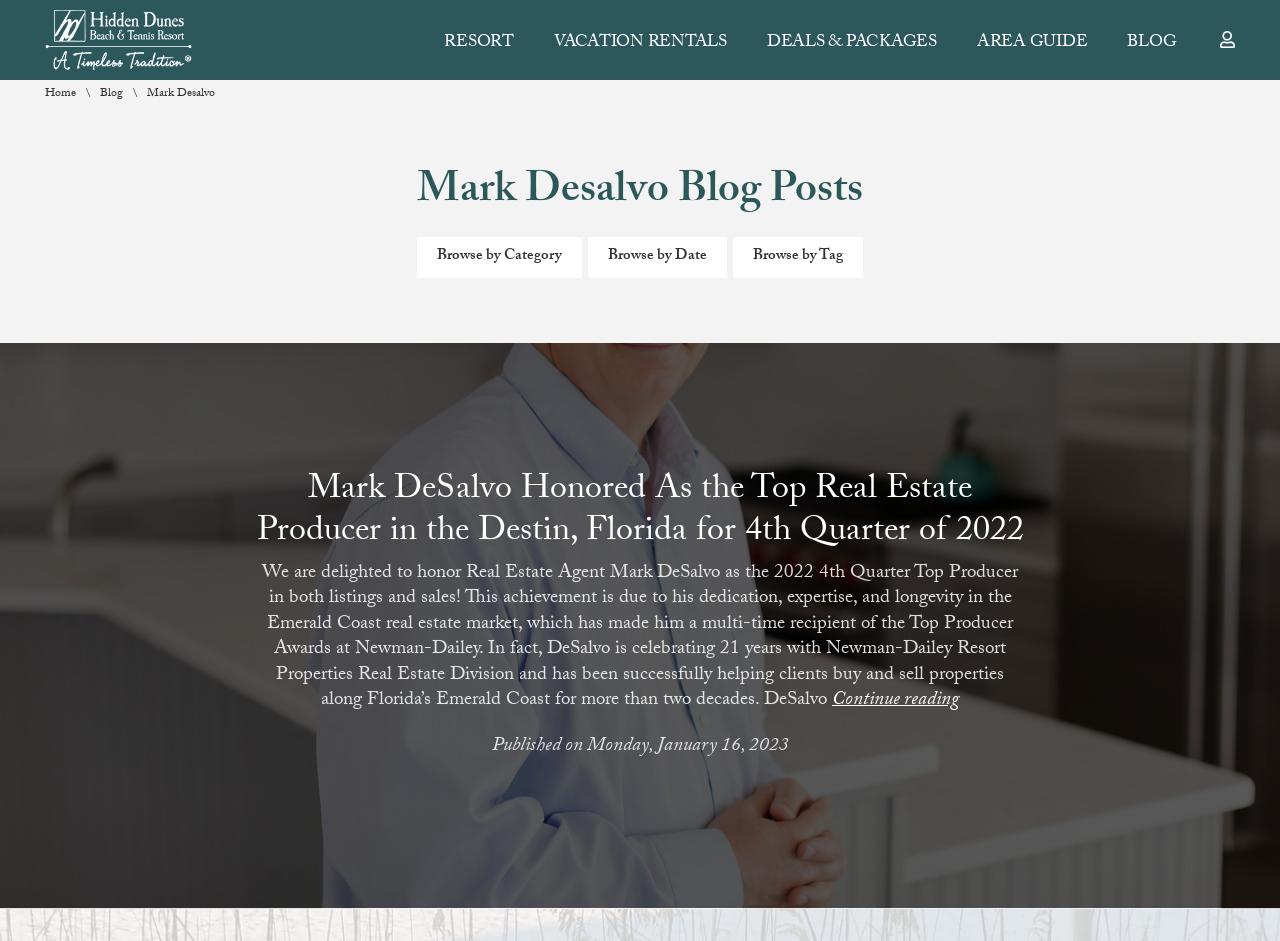Based on the image, please elaborate on the answer to the following question:
How many years has Mark DeSalvo been with Newman-Dailey?

I found the answer by looking at the text that mentions 'DeSalvo is celebrating 21 years with Newman-Dailey Resort Properties Real Estate Division'.